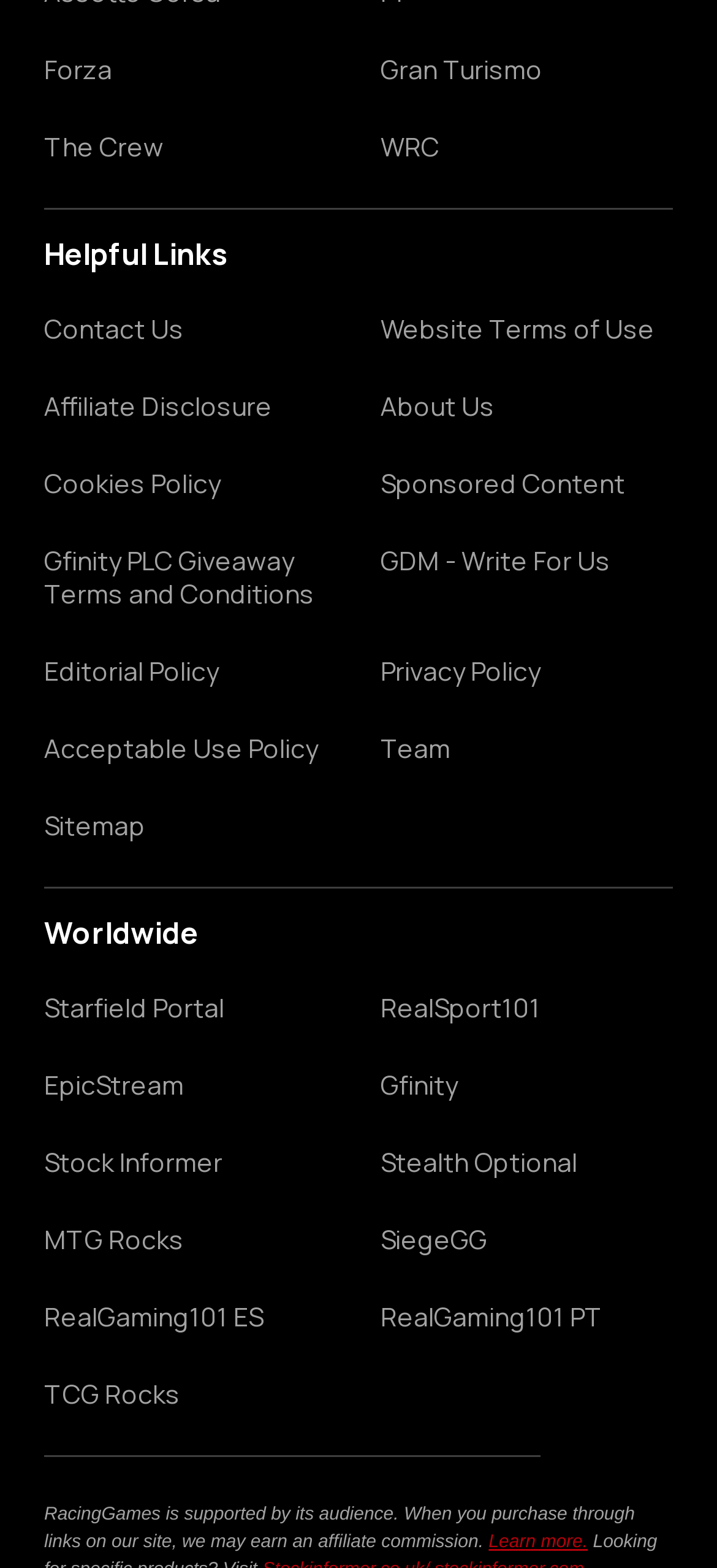Can you provide the bounding box coordinates for the element that should be clicked to implement the instruction: "Go to the Starfield Portal"?

[0.062, 0.632, 0.469, 0.653]